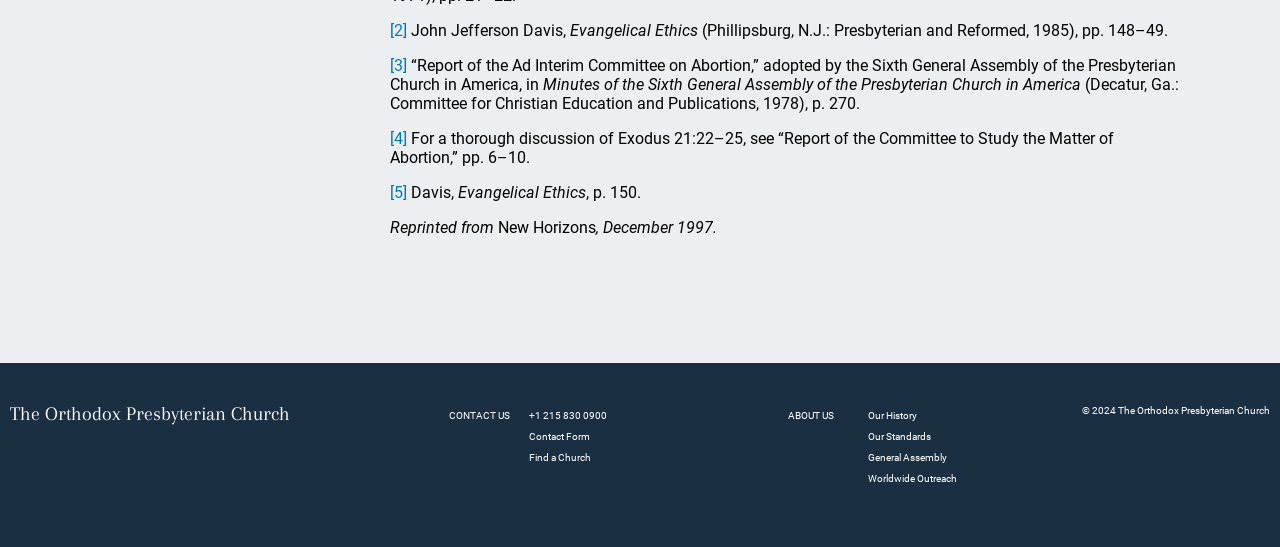Pinpoint the bounding box coordinates of the clickable area necessary to execute the following instruction: "Read about Our History". The coordinates should be given as four float numbers between 0 and 1, namely [left, top, right, bottom].

[0.678, 0.749, 0.716, 0.769]